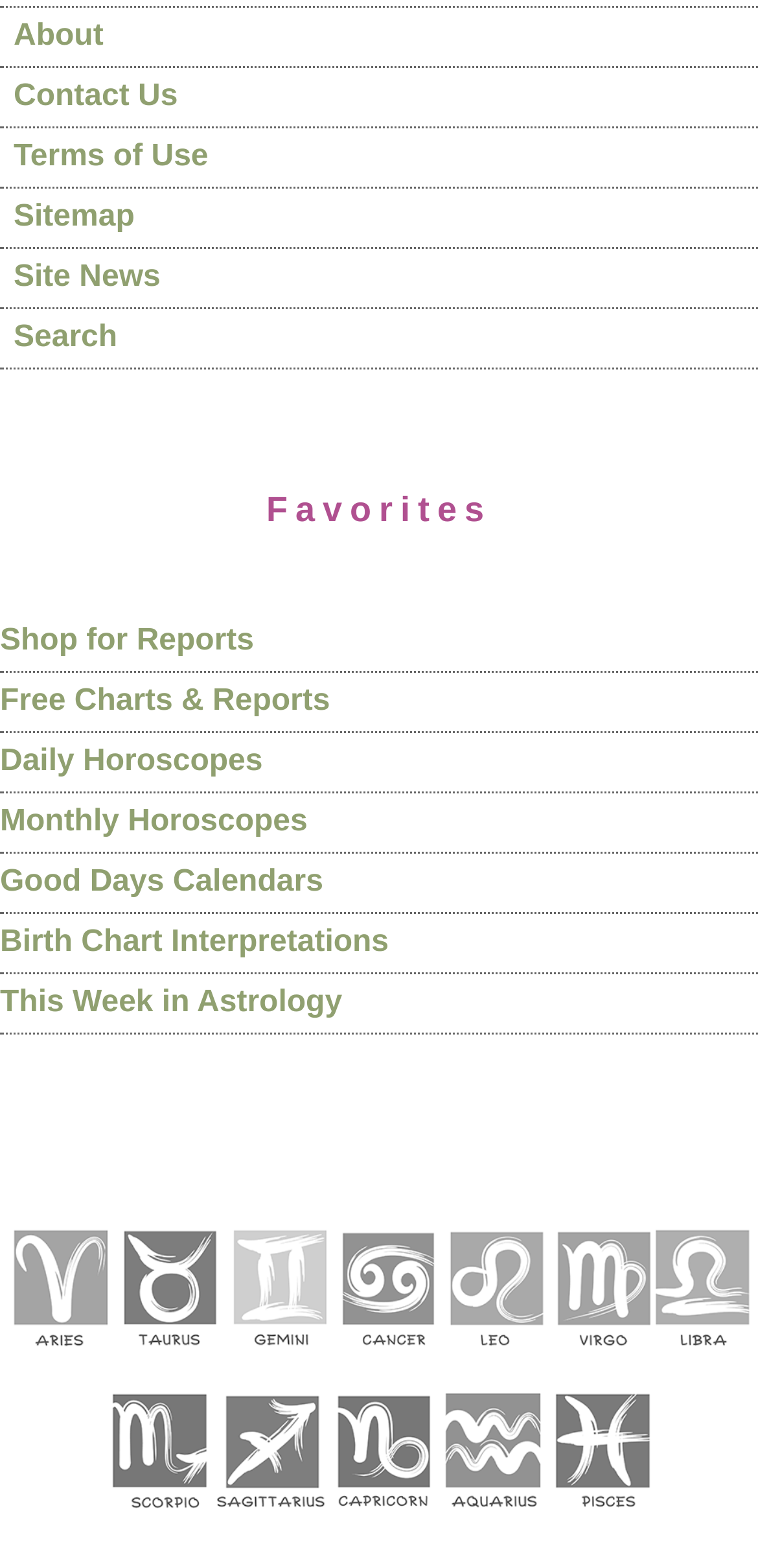Please locate the bounding box coordinates of the element that needs to be clicked to achieve the following instruction: "Search for something". The coordinates should be four float numbers between 0 and 1, i.e., [left, top, right, bottom].

[0.018, 0.205, 0.155, 0.226]